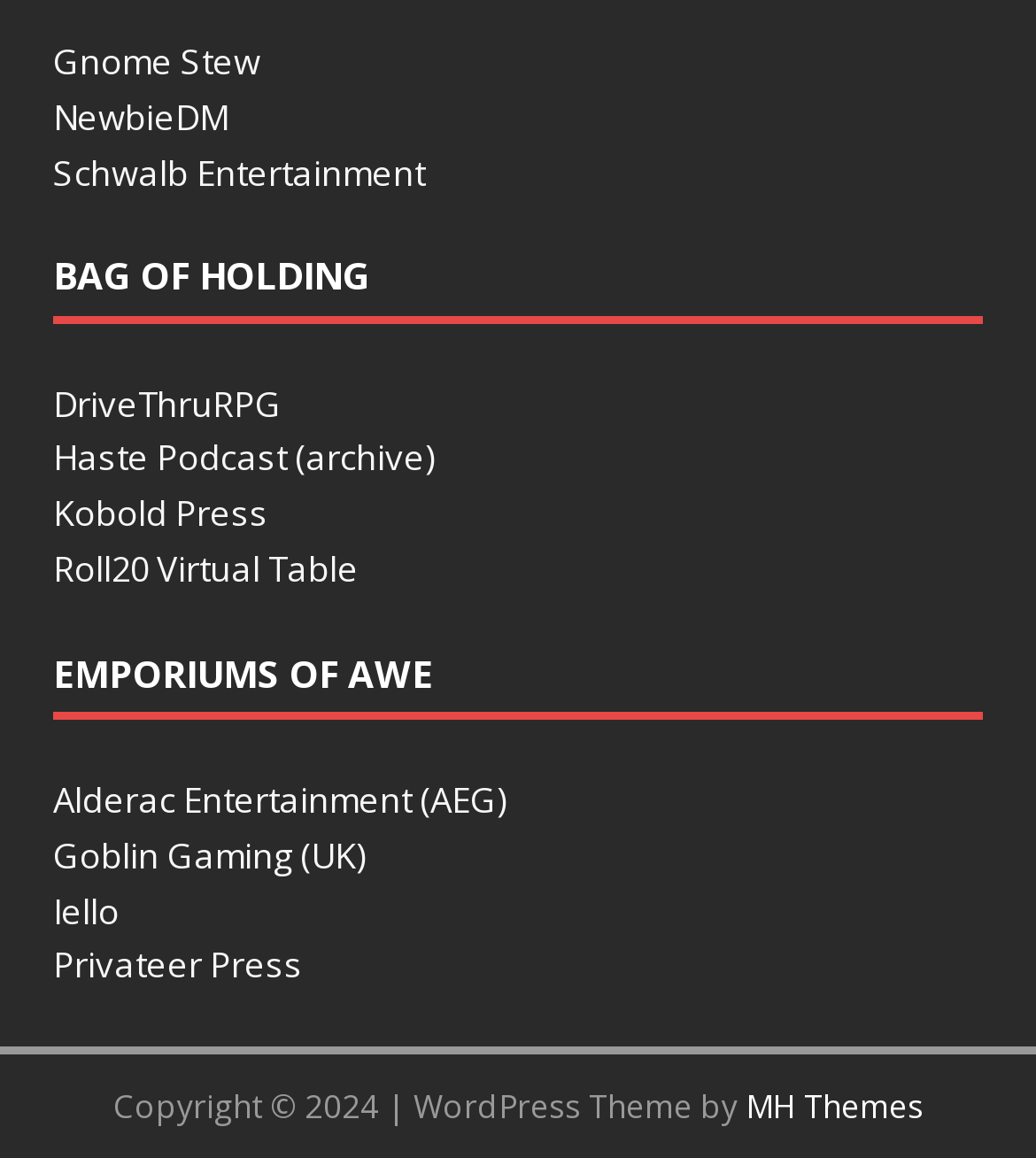Provide a brief response to the question using a single word or phrase: 
What is the text above the 'MH Themes' link?

Copyright © 2024 | WordPress Theme by